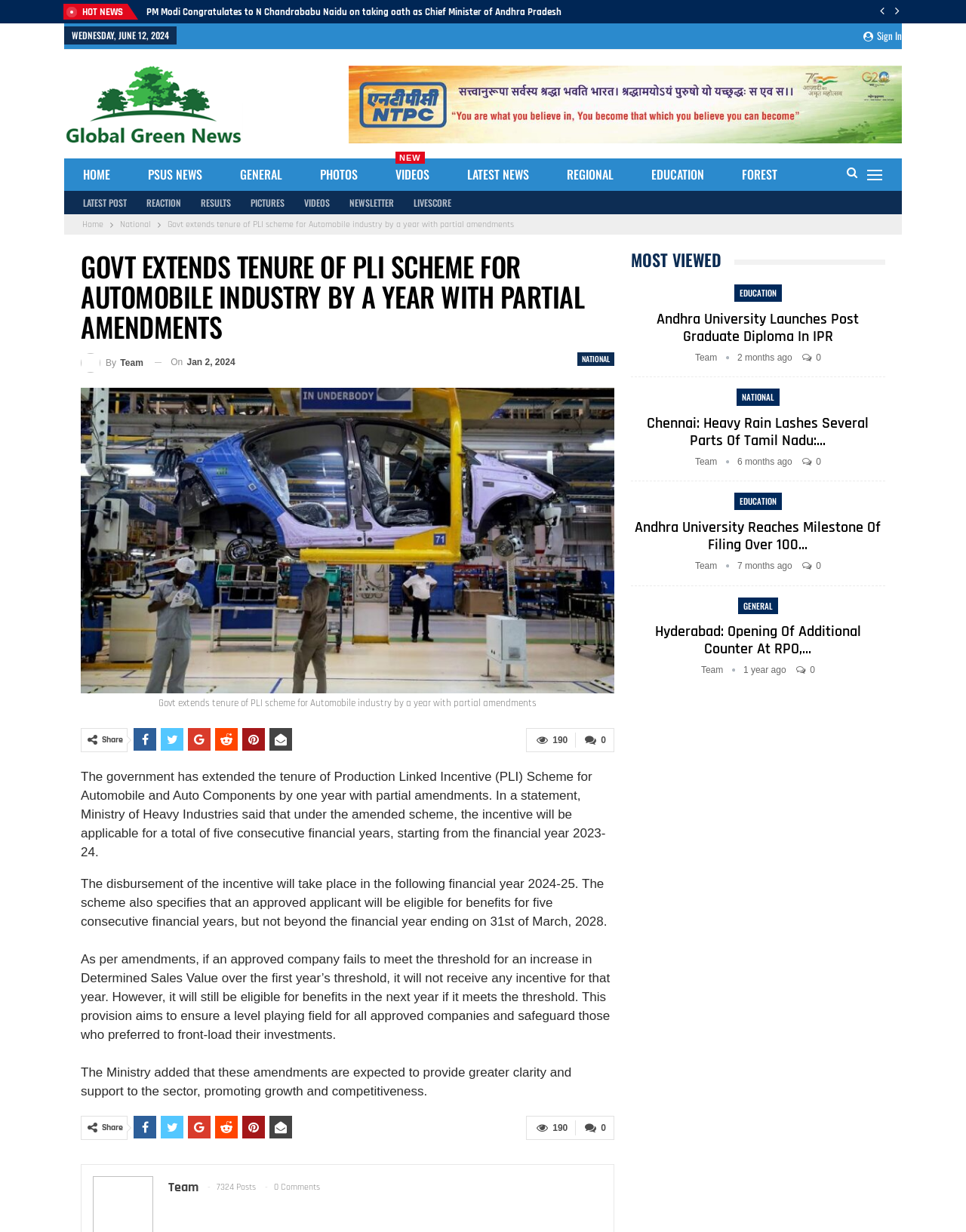Please identify the bounding box coordinates of the element that needs to be clicked to perform the following instruction: "View the 'MOST VIEWED' section".

[0.653, 0.201, 0.747, 0.221]